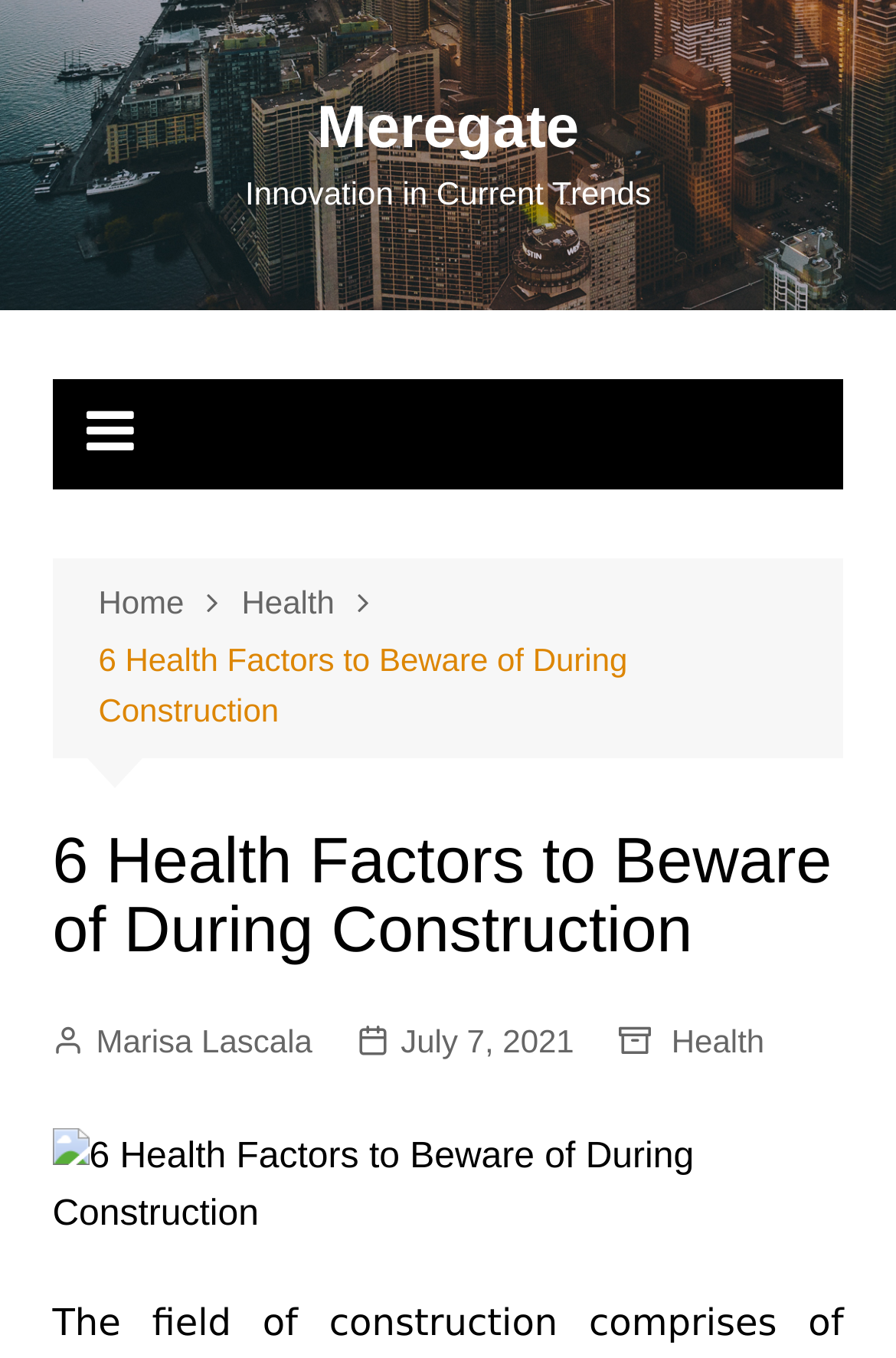Respond concisely with one word or phrase to the following query:
What type of image is used in the article?

Figure